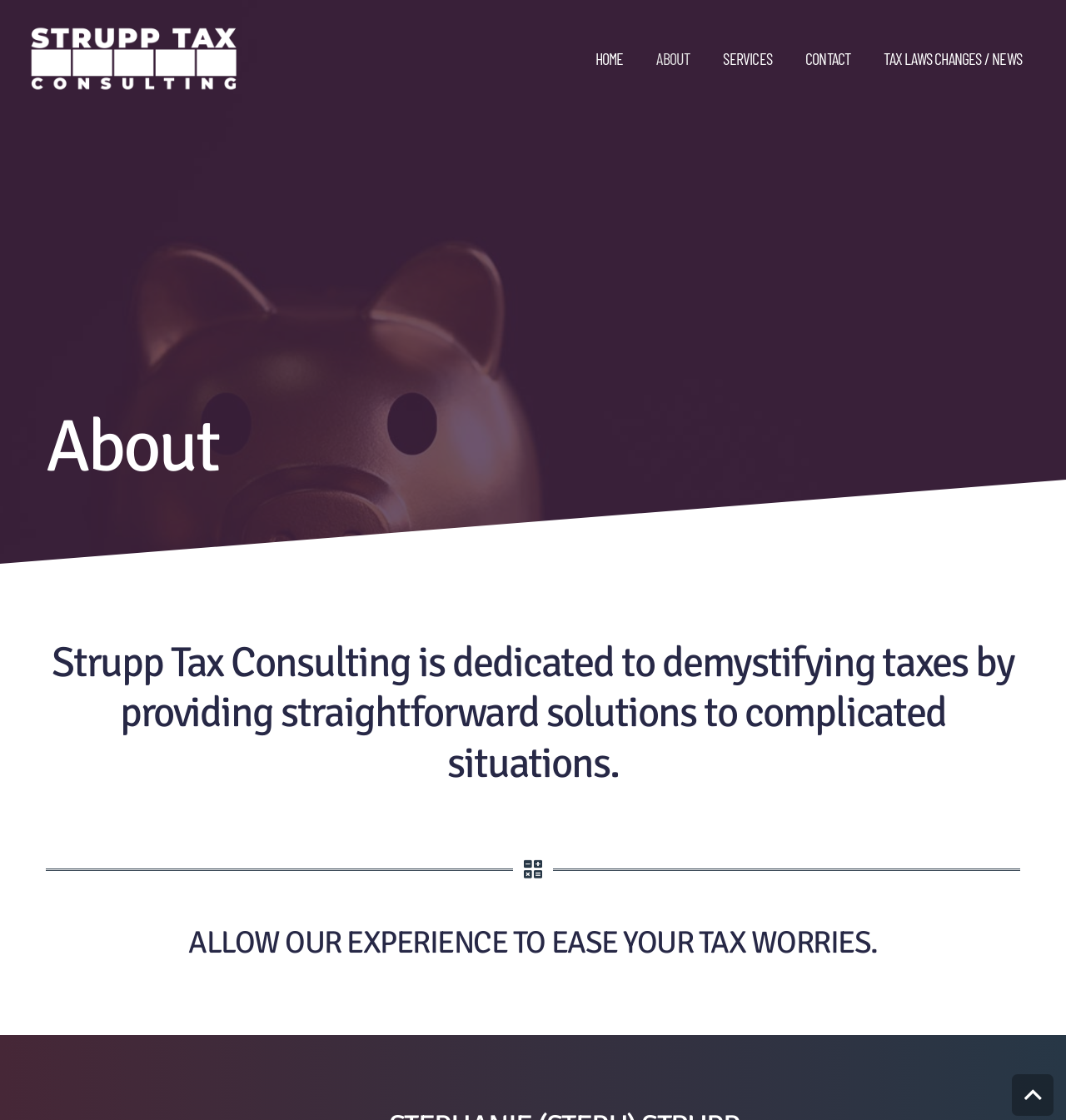Please find the bounding box coordinates of the clickable region needed to complete the following instruction: "view tax laws changes and news". The bounding box coordinates must consist of four float numbers between 0 and 1, i.e., [left, top, right, bottom].

[0.814, 0.0, 0.974, 0.104]